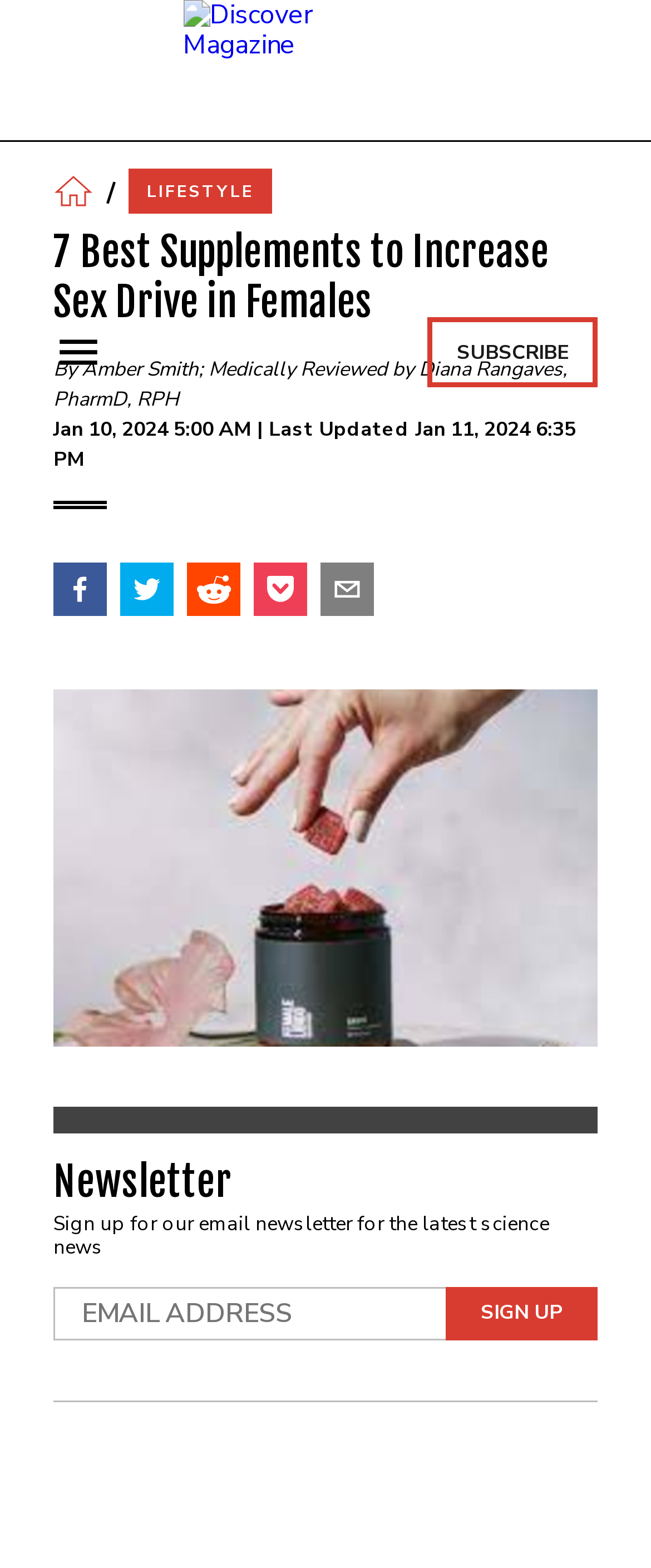Kindly provide the bounding box coordinates of the section you need to click on to fulfill the given instruction: "view board of directors".

None